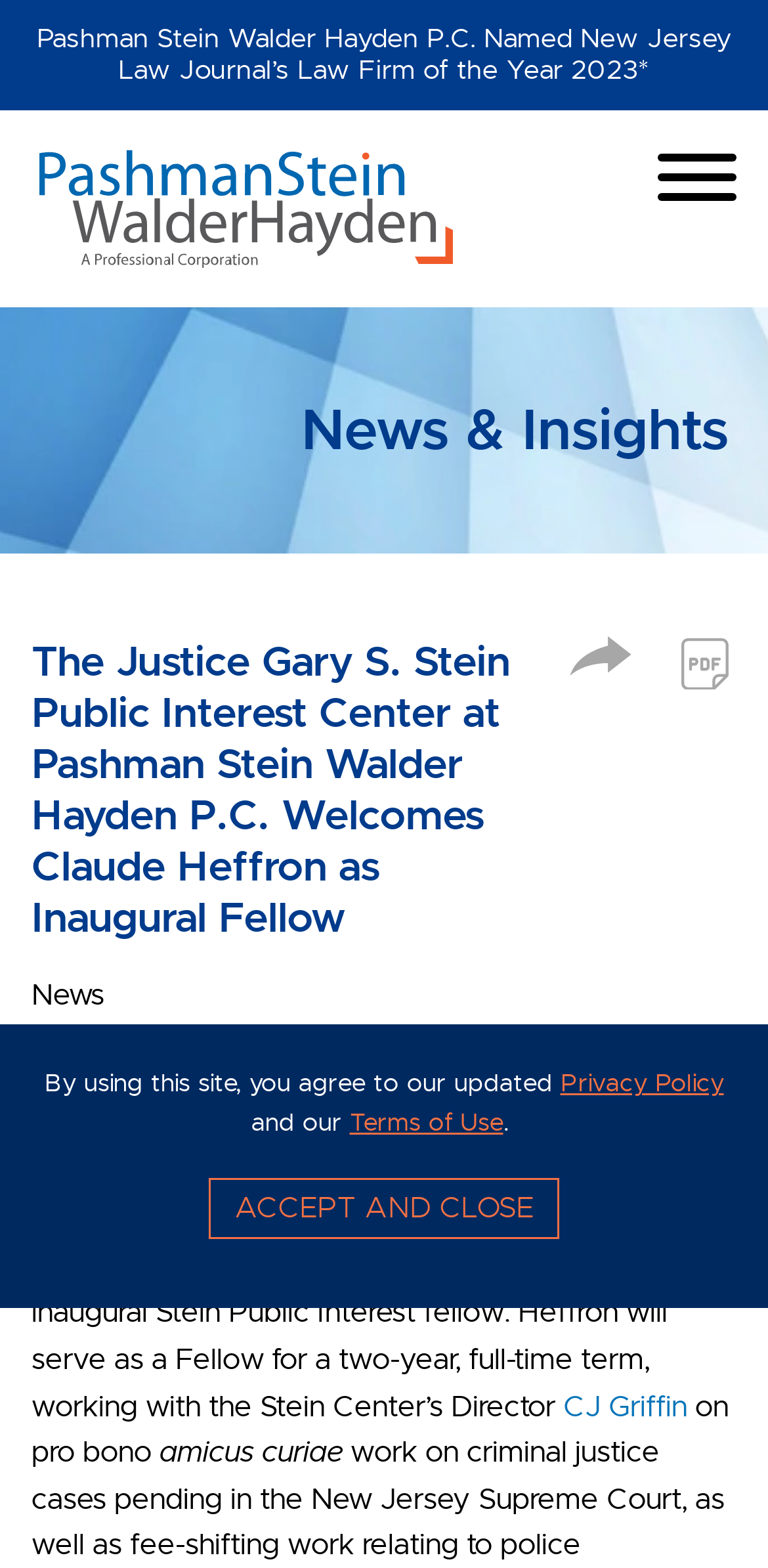Please look at the image and answer the question with a detailed explanation: What is the date of the news article?

I found the answer by looking at the static text element with the date format, which is located near the title of the news article, indicating that it is the date of the news article.